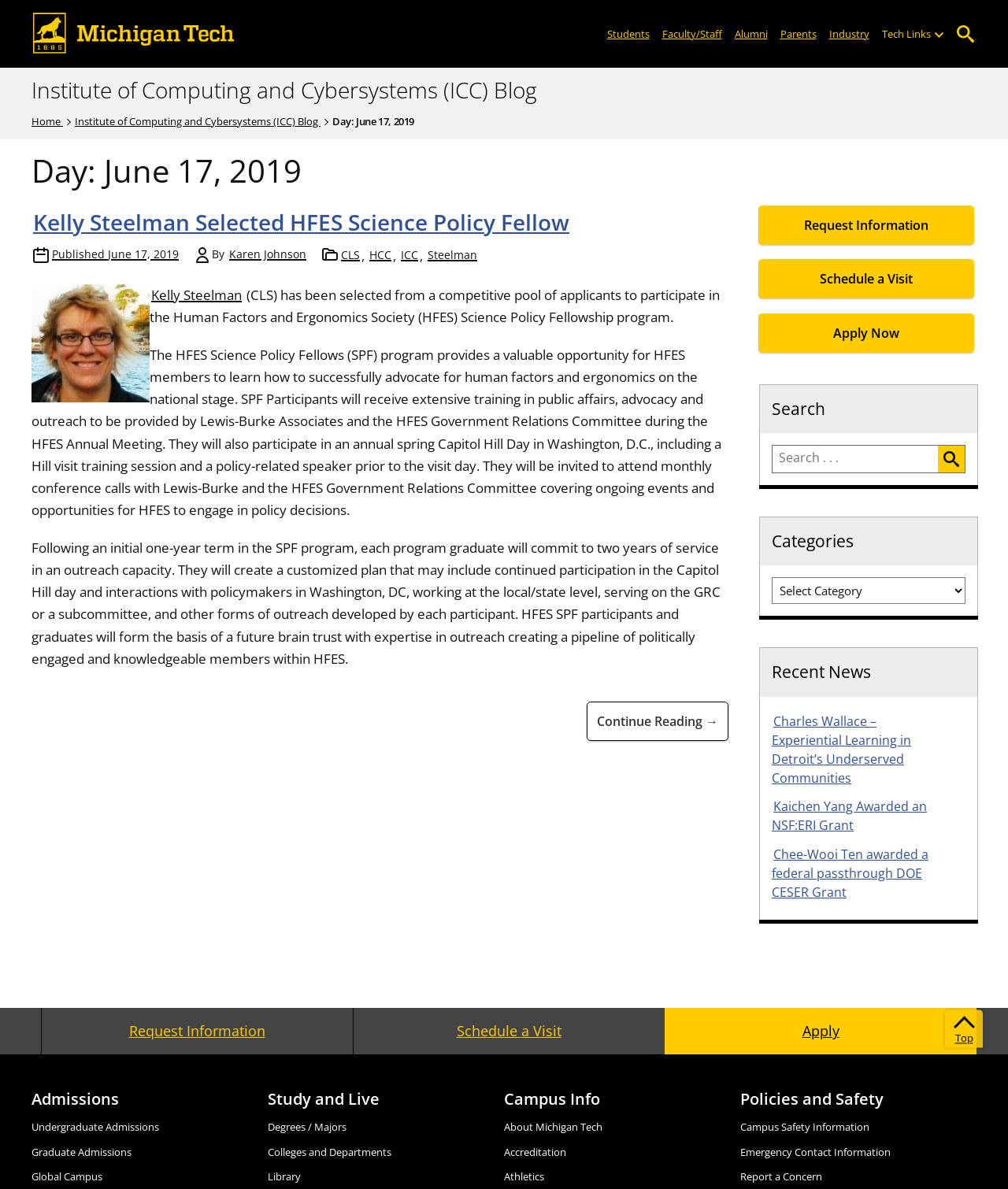Give a detailed overview of the webpage's appearance and contents.

The webpage is the Institute of Computing and Cybersystems (ICC) Blog, displaying posts from June 17, 2019. At the top left, there is a Michigan Tech Logo, and next to it, a navigation menu with links to "Home" and "Institute of Computing and Cybersystems (ICC) Blog". Below the logo, there is a breadcrumbs navigation with links to "Home" and "Institute of Computing and Cybersystems (ICC) Blog", followed by the text "Day: June 17, 2019".

The main content area is divided into two sections: the main content on the left and the sidebar content on the right. The main content section has a heading "Day: June 17, 2019" and an article about "Kelly Steelman Selected HFES Science Policy Fellow". The article includes a heading, a link to the full article, and a brief summary of the content. Below the article, there are links to "Categories" and a list of categories.

In the sidebar content section, there are links to "Request Information", "Schedule a Visit", and "Apply Now". Below these links, there is a search box with a button to search for specific content. Further down, there are headings for "Categories", "Recent News", and a list of recent news articles.

At the bottom of the page, there are links to "Top", "Request Information from Michigan Tech", "Schedule a Visit at Michigan Tech", and "Apply to Michigan Tech". Below these links, there are headings for "Admissions", "Study and Live", "Campus Info", and "Policies and Safety", each with links to related pages.